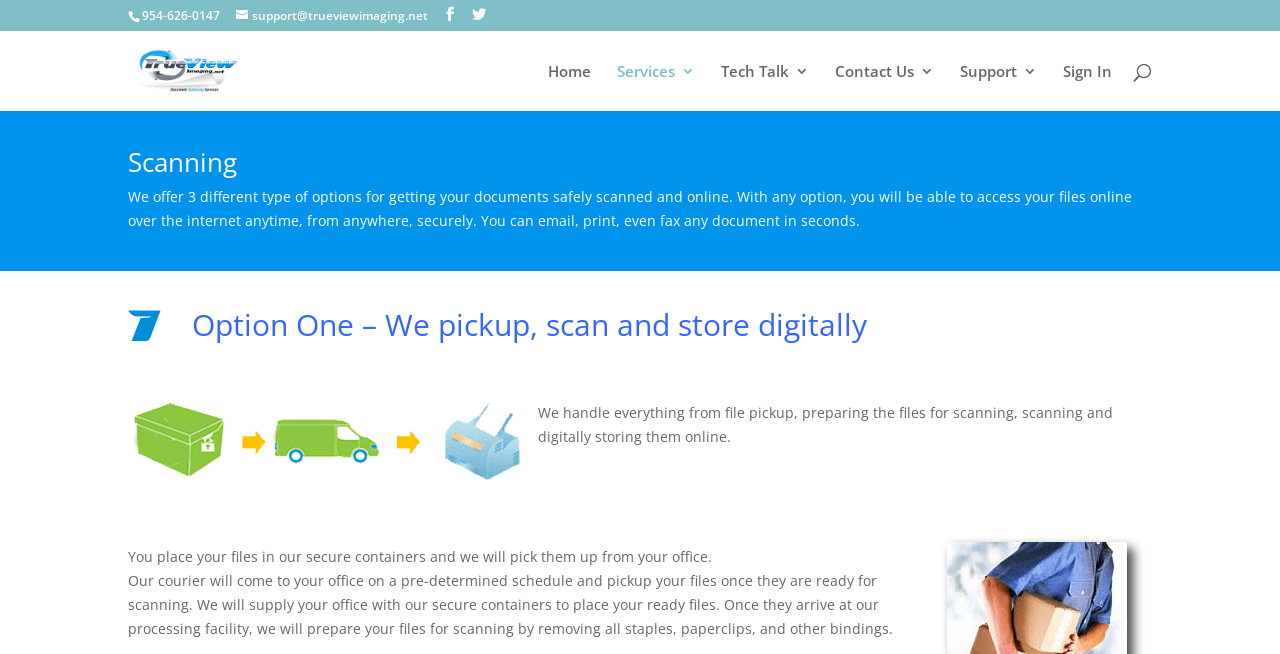How many options are there for getting documents scanned?
Answer the question in as much detail as possible.

I found the number of options by reading the static text element with the bounding box coordinates [0.1, 0.287, 0.884, 0.352] which mentions '3 different type of options for getting your documents safely scanned and online'.